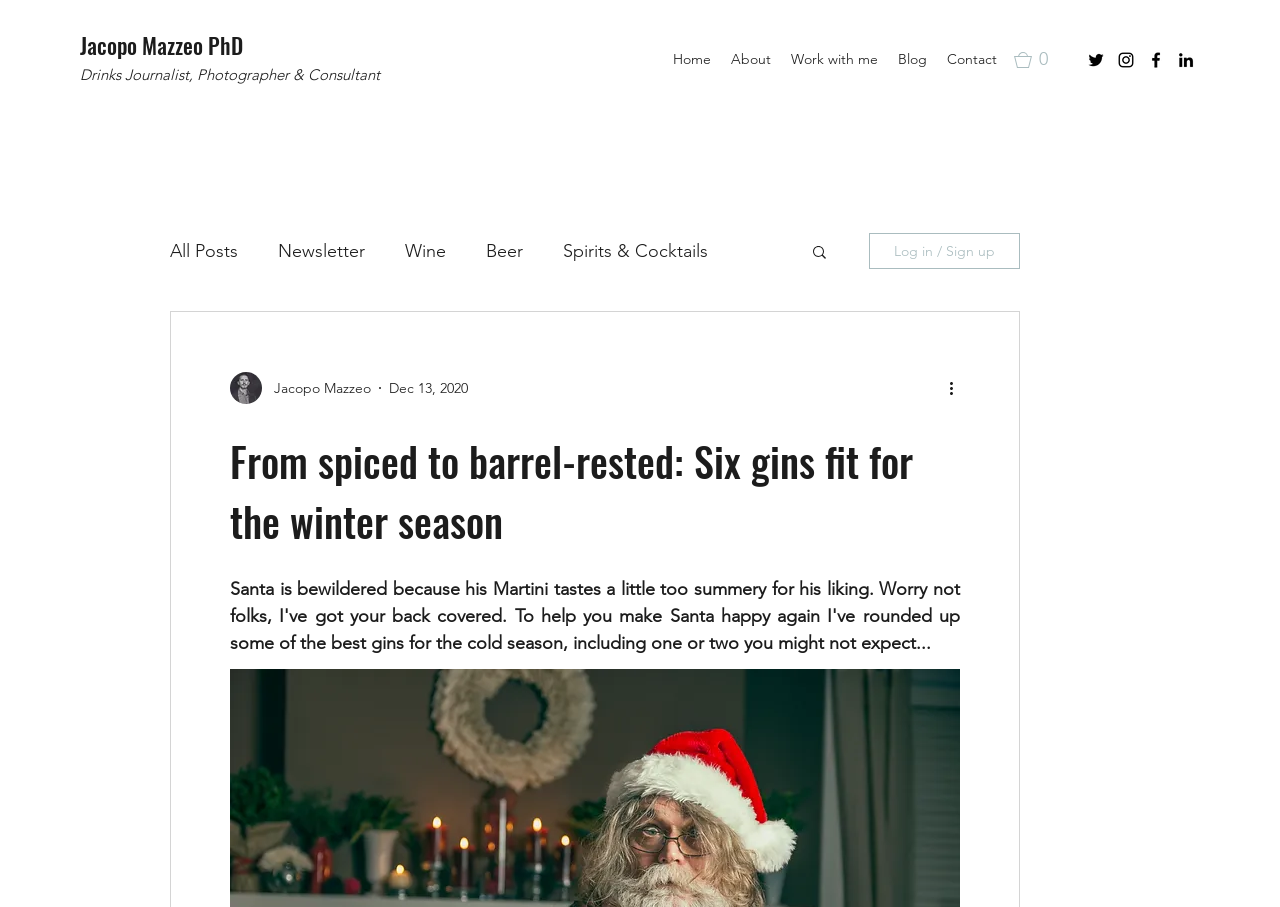Respond to the question below with a single word or phrase:
What is the author's profession?

Drinks Journalist